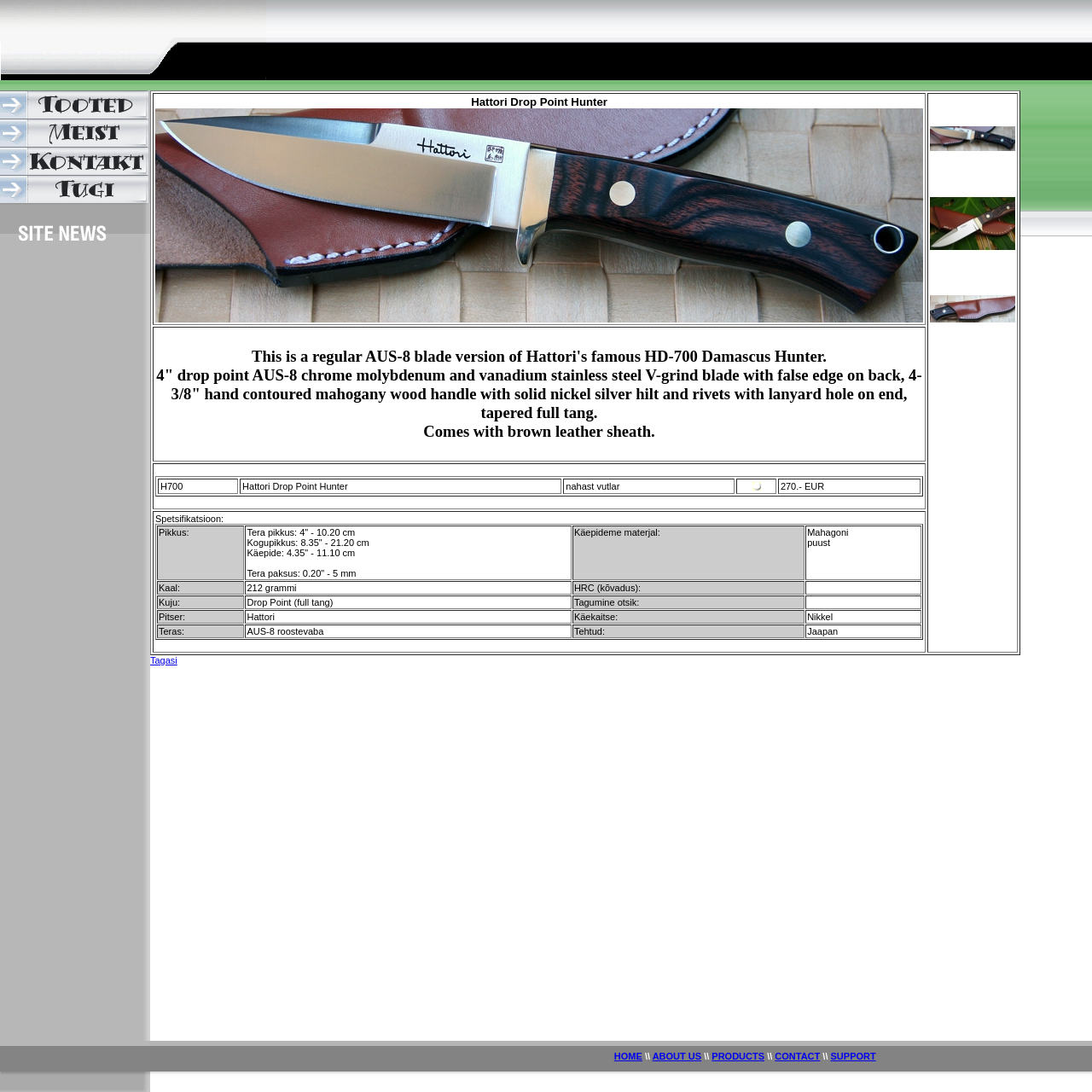Determine the bounding box coordinates for the area that should be clicked to carry out the following instruction: "Click on PRODUCTS".

[0.0, 0.101, 0.138, 0.11]